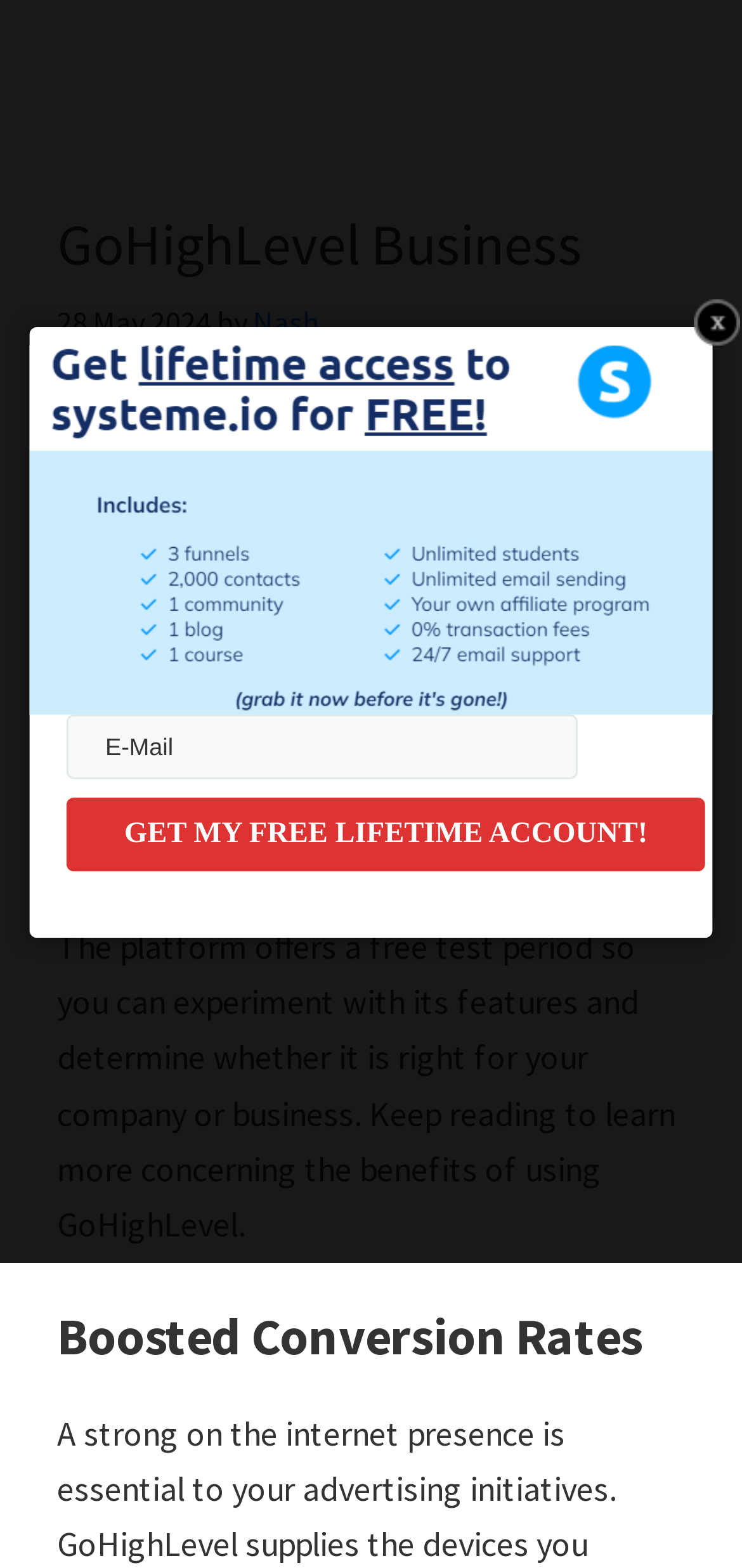Predict the bounding box of the UI element based on this description: "Nash".

[0.341, 0.193, 0.431, 0.217]